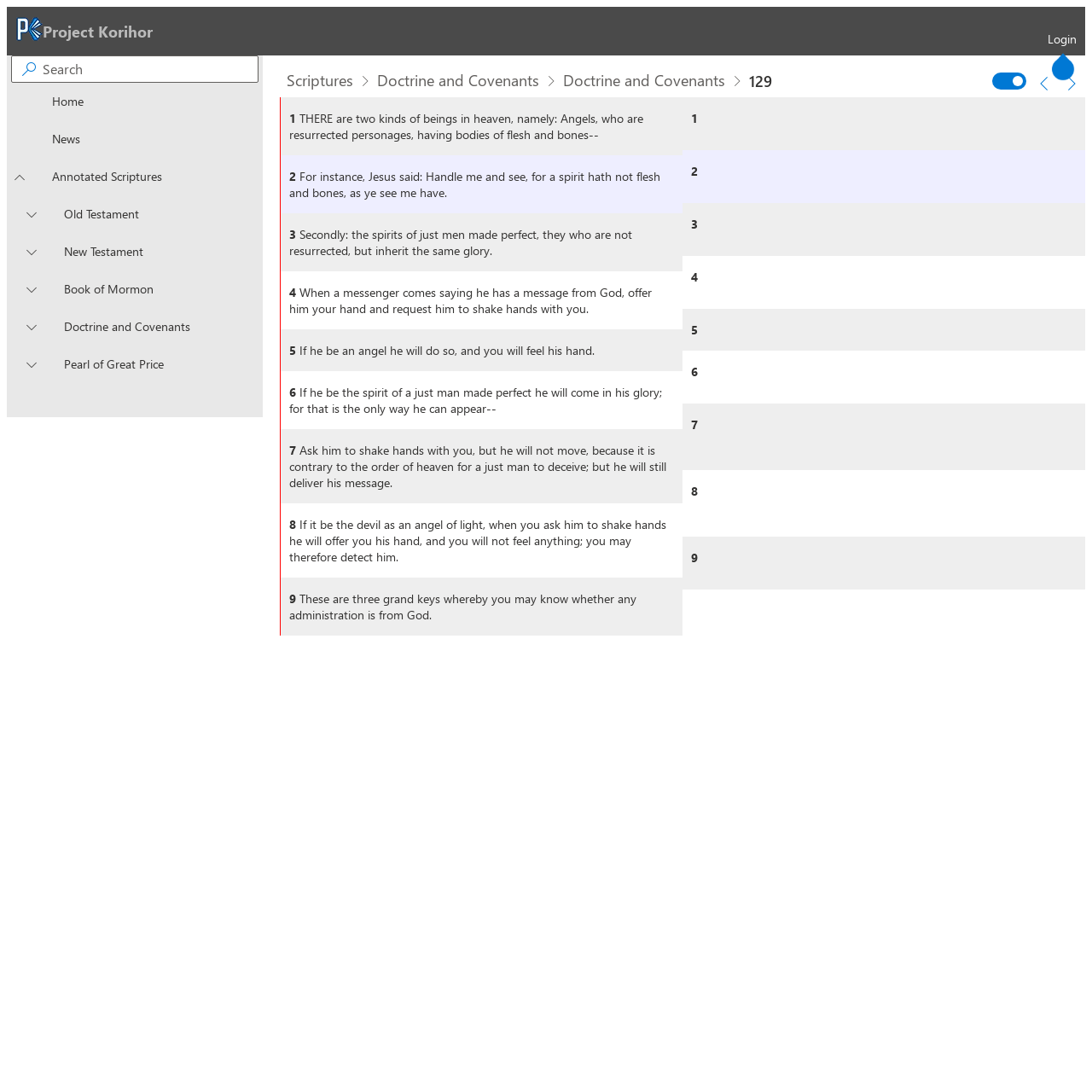Find the bounding box coordinates for the area that must be clicked to perform this action: "Go to the Doctrine and Covenants page".

[0.339, 0.059, 0.5, 0.088]